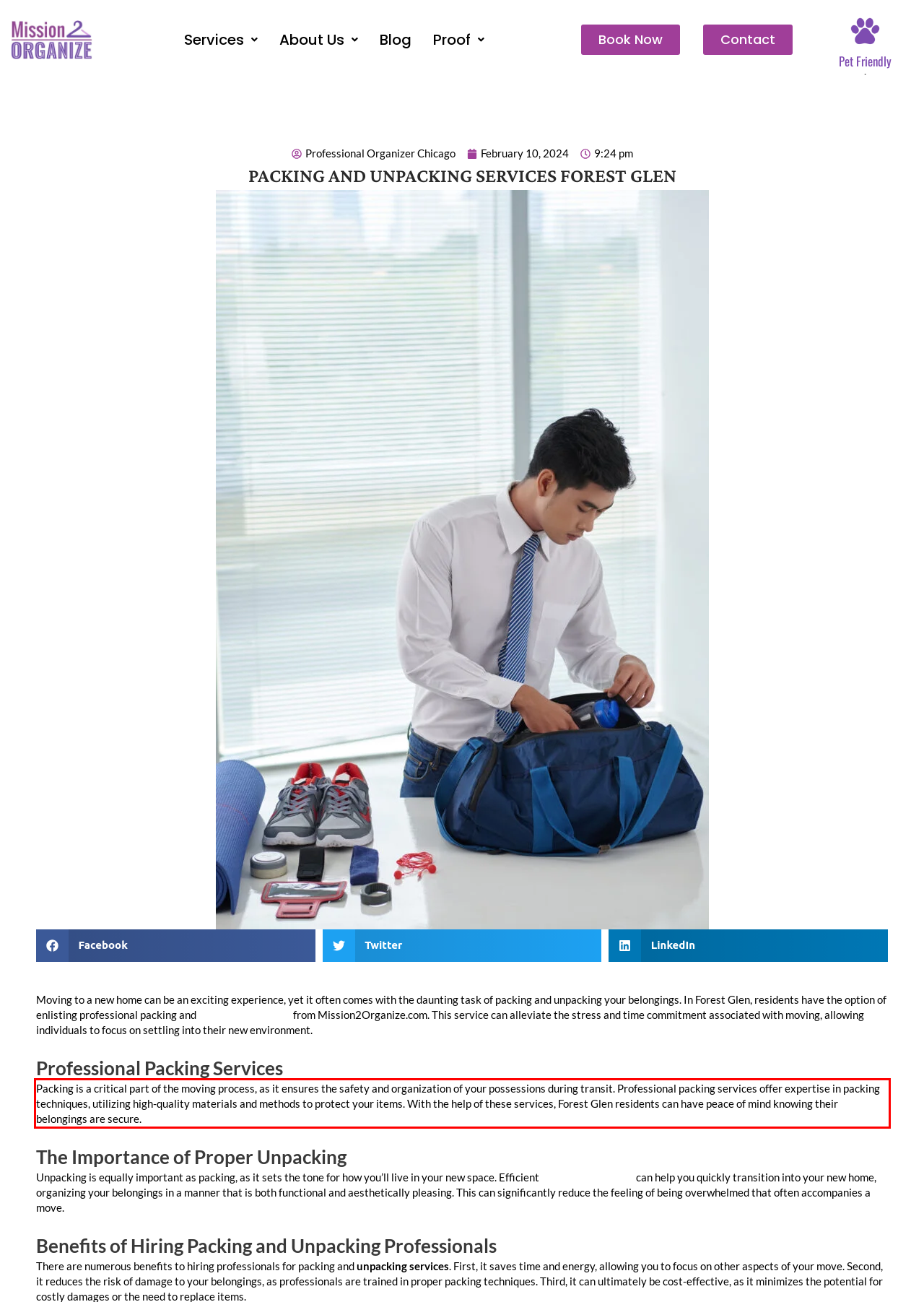You have a screenshot of a webpage with a red bounding box. Use OCR to generate the text contained within this red rectangle.

Packing is a critical part of the moving process, as it ensures the safety and organization of your possessions during transit. Professional packing services offer expertise in packing techniques, utilizing high-quality materials and methods to protect your items. With the help of these services, Forest Glen residents can have peace of mind knowing their belongings are secure.